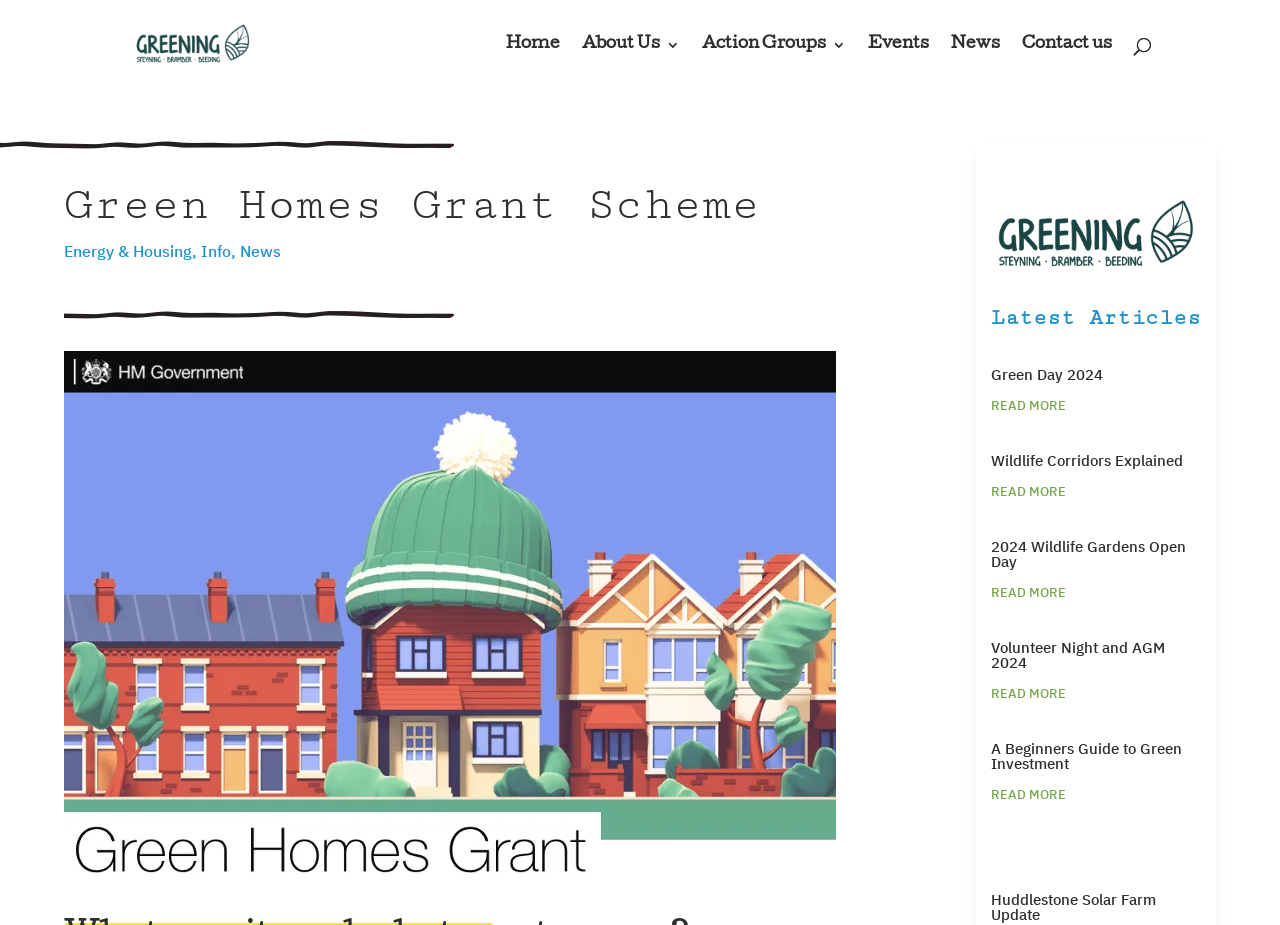Determine the bounding box coordinates for the HTML element mentioned in the following description: "Volunteer Night and AGM 2024". The coordinates should be a list of four floats ranging from 0 to 1, represented as [left, top, right, bottom].

[0.774, 0.689, 0.91, 0.726]